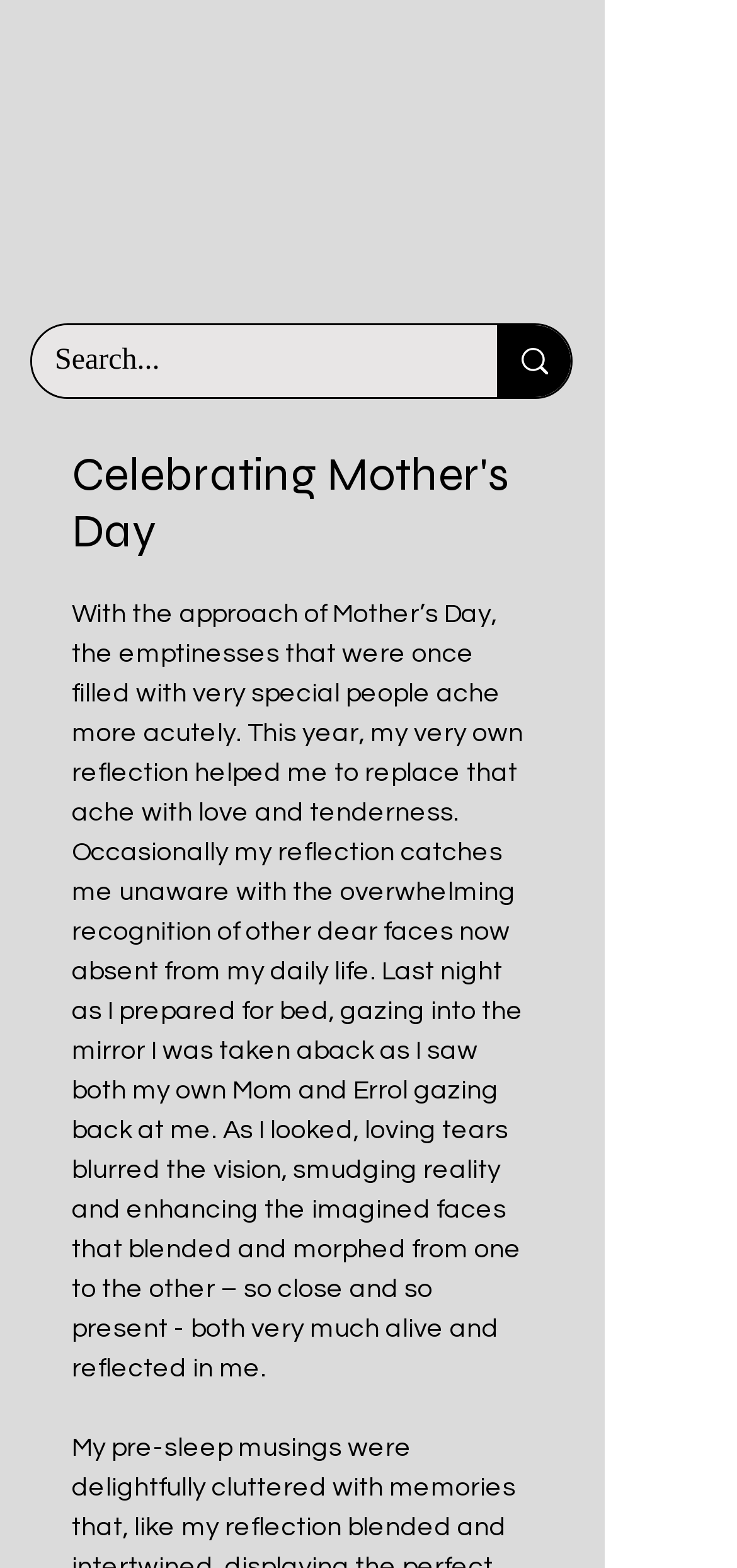What is the estimated reading time of the article?
Look at the screenshot and respond with one word or a short phrase.

3 min